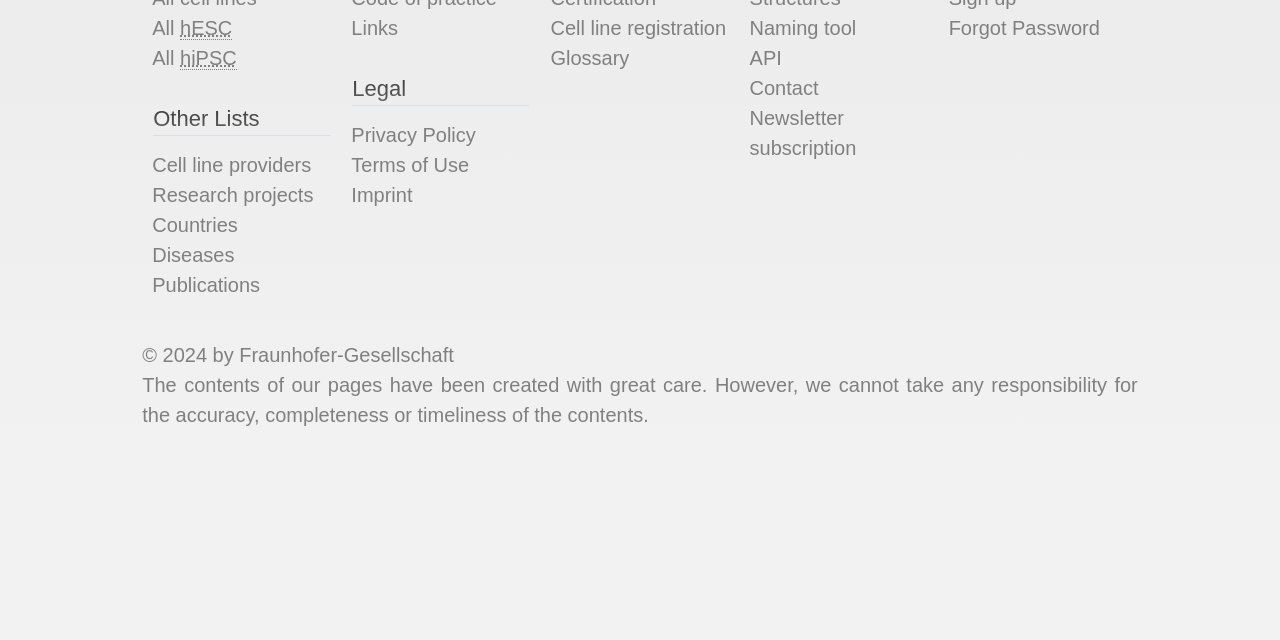Extract the bounding box for the UI element that matches this description: "Naming tool".

[0.586, 0.026, 0.669, 0.06]